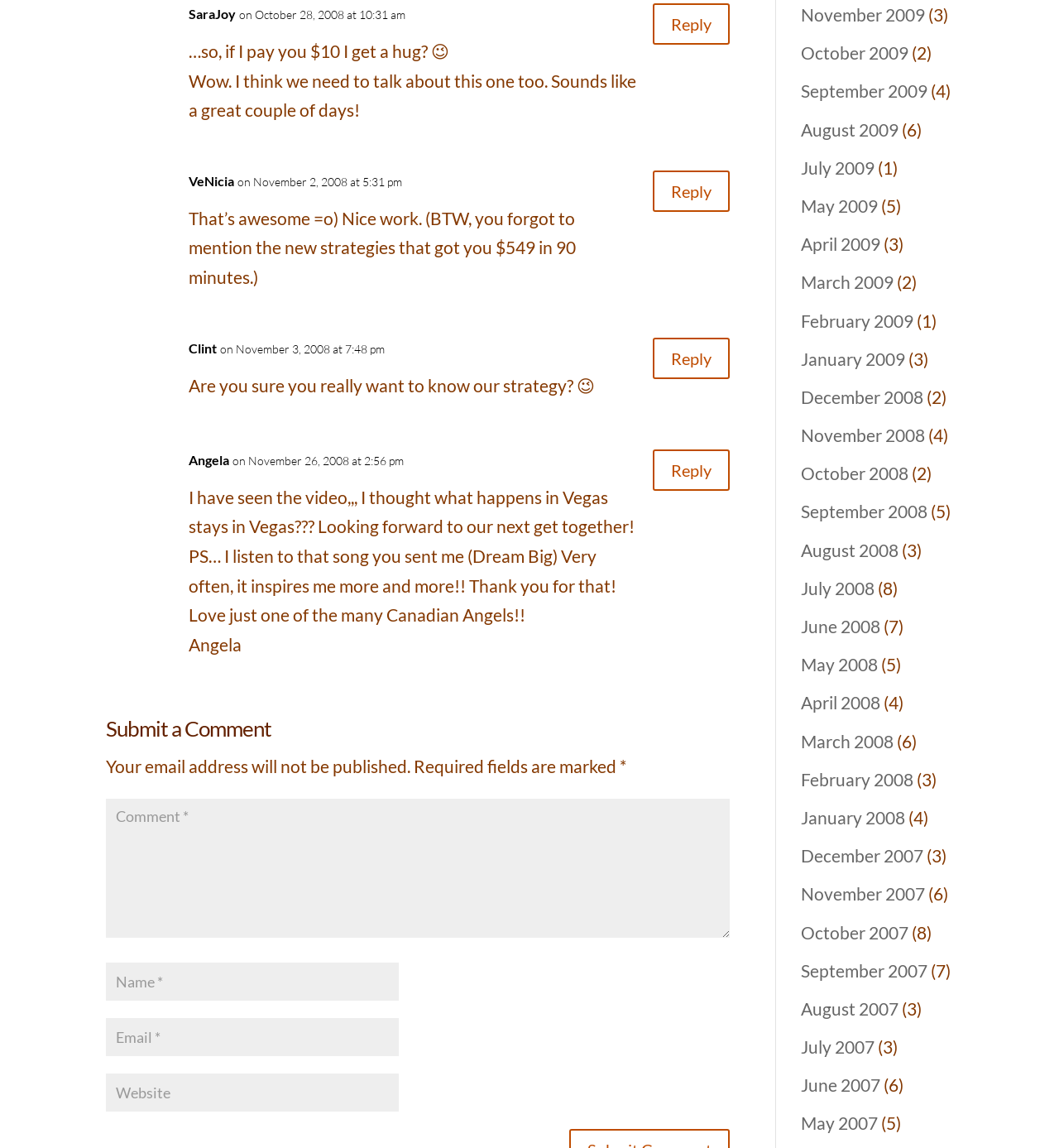Please reply with a single word or brief phrase to the question: 
What is the date of the first comment?

October 28, 2008